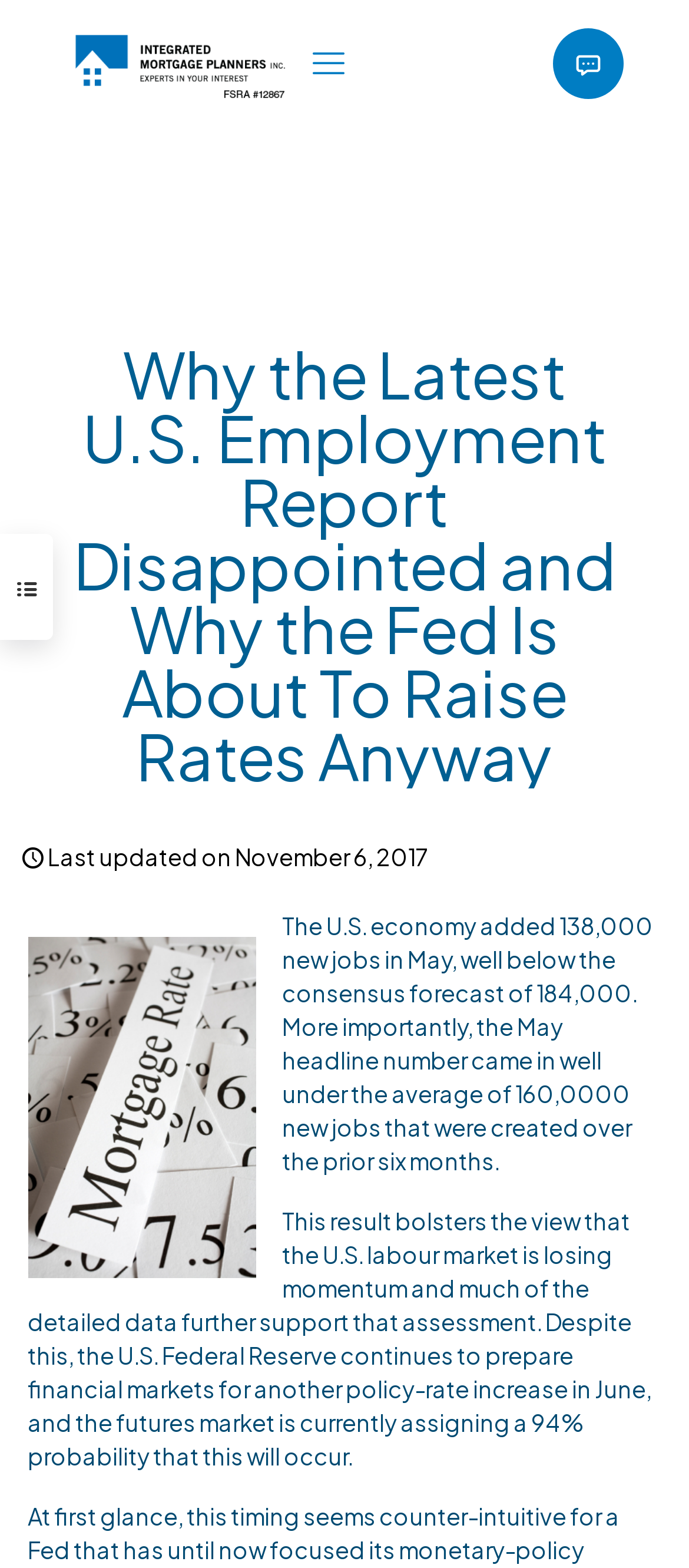Identify and provide the main heading of the webpage.

Why the Latest U.S. Employment Report Disappointed and Why the Fed Is About To Raise Rates Anyway